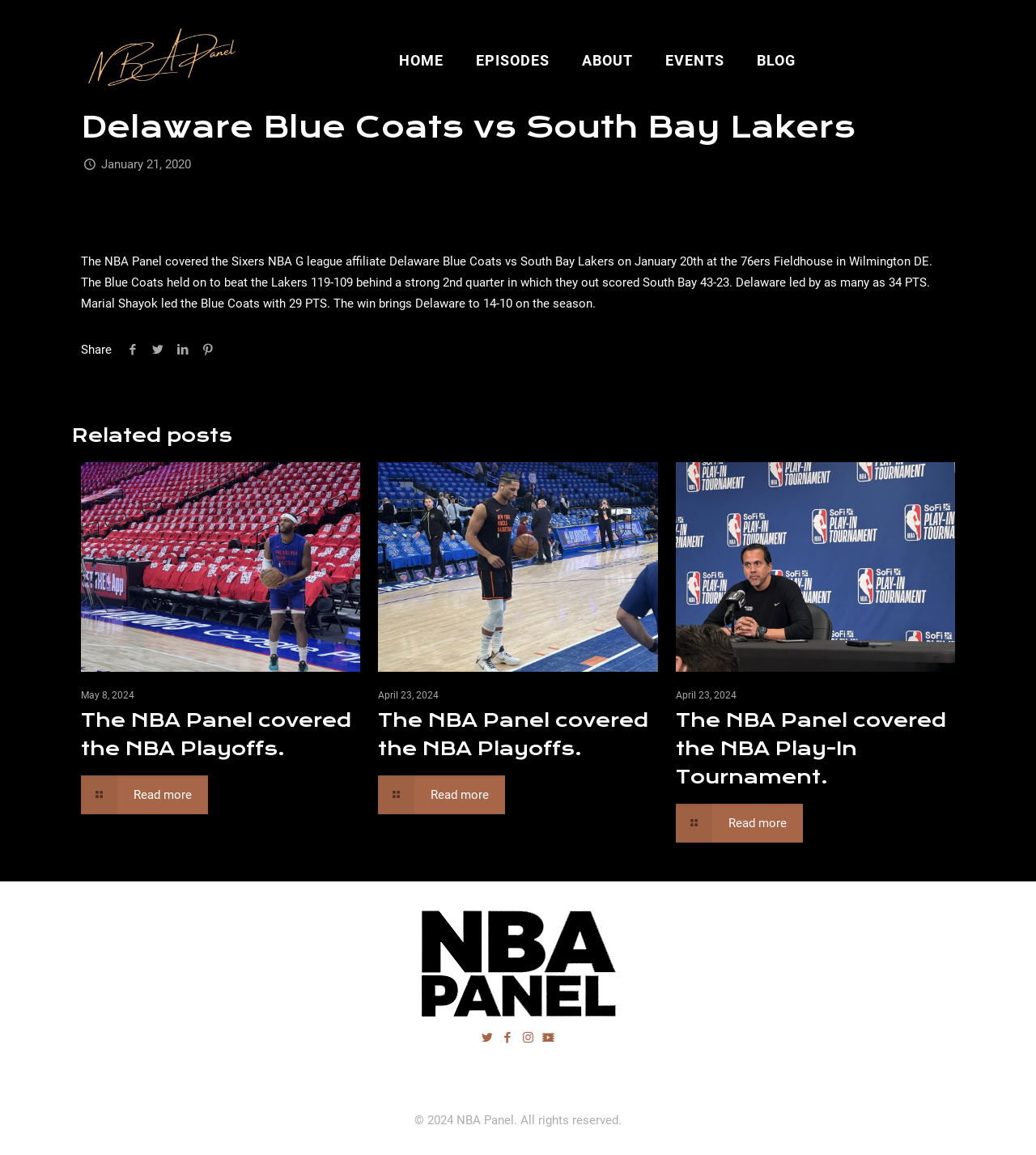Write a detailed summary of the webpage.

The webpage is about the NBA Panel, specifically a match between Delaware Blue Coats and South Bay Lakers. At the top left corner, there is a logo image. Below the logo, there are five navigation links: HOME, EPISODES, ABOUT, EVENTS, and BLOG, aligned horizontally.

The main content of the page is a heading that reads "Delaware Blue Coats vs South Bay Lakers" followed by a time stamp "January 21, 2020". Below the heading, there is a paragraph of text that summarizes the match, including the score and the performance of Marial Shayok. 

To the right of the paragraph, there are four social media links. Below the social media links, there is a section titled "Related posts" with three related articles. Each article has a heading, a date, and a "Read more" link. The articles are arranged in a horizontal layout, with the first article on the left, the second in the middle, and the third on the right.

At the bottom of the page, there is a footer section with a footer logo, four social media links, and a copyright notice that reads "© 2024 NBA Panel. All rights reserved."